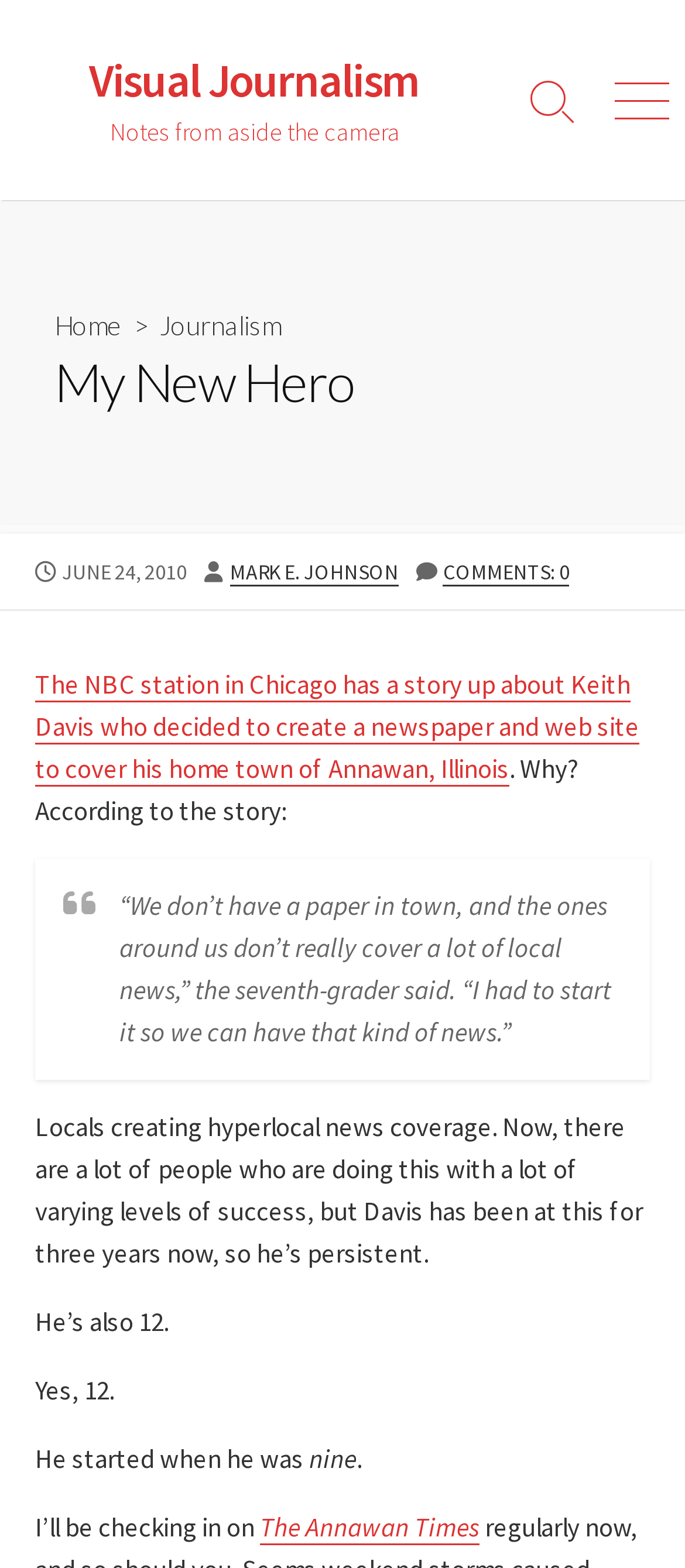Answer the question with a brief word or phrase:
What is the name of the newspaper created by Keith Davis?

The Annawan Times